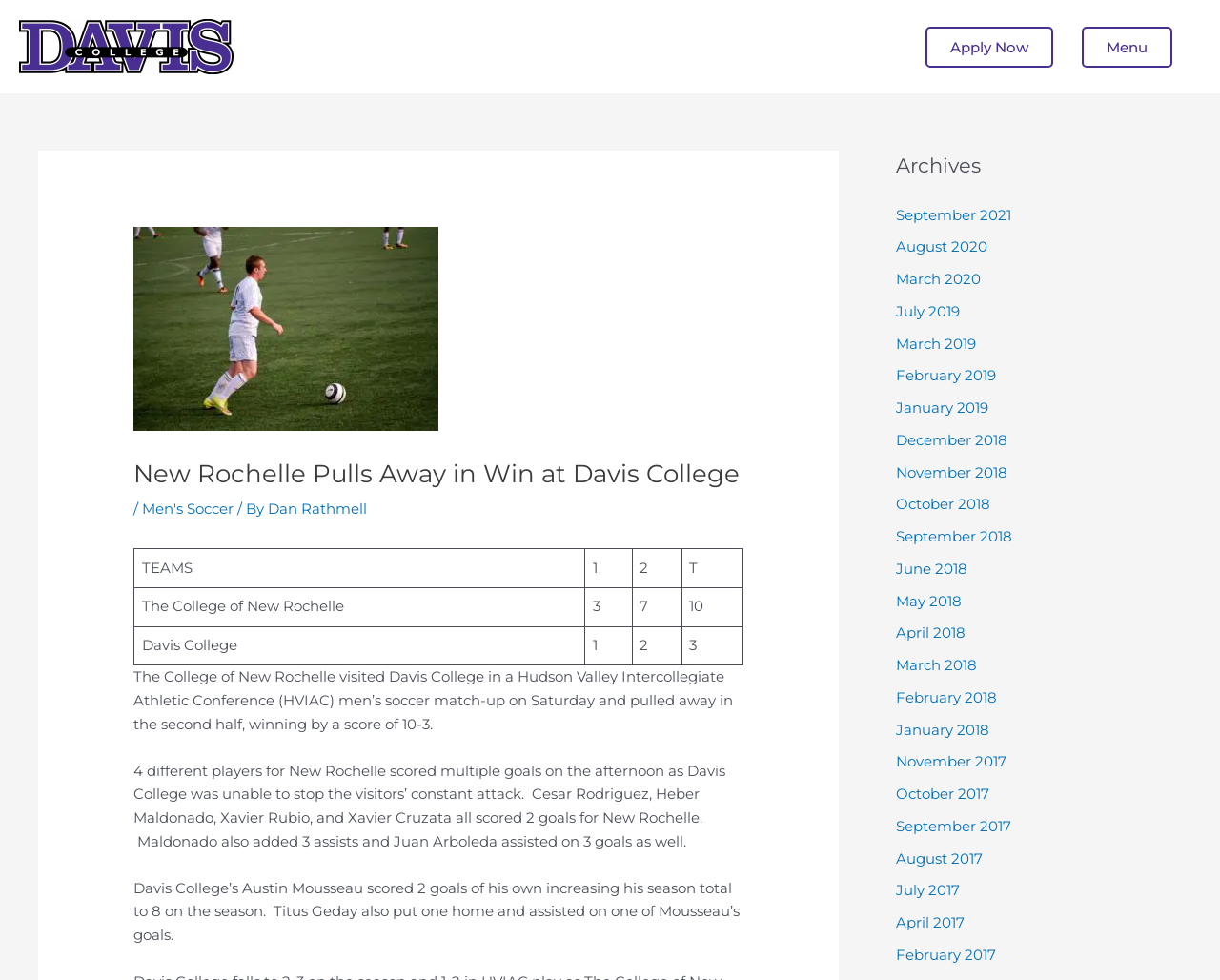What is the score of the men's soccer match?
Your answer should be a single word or phrase derived from the screenshot.

10-3